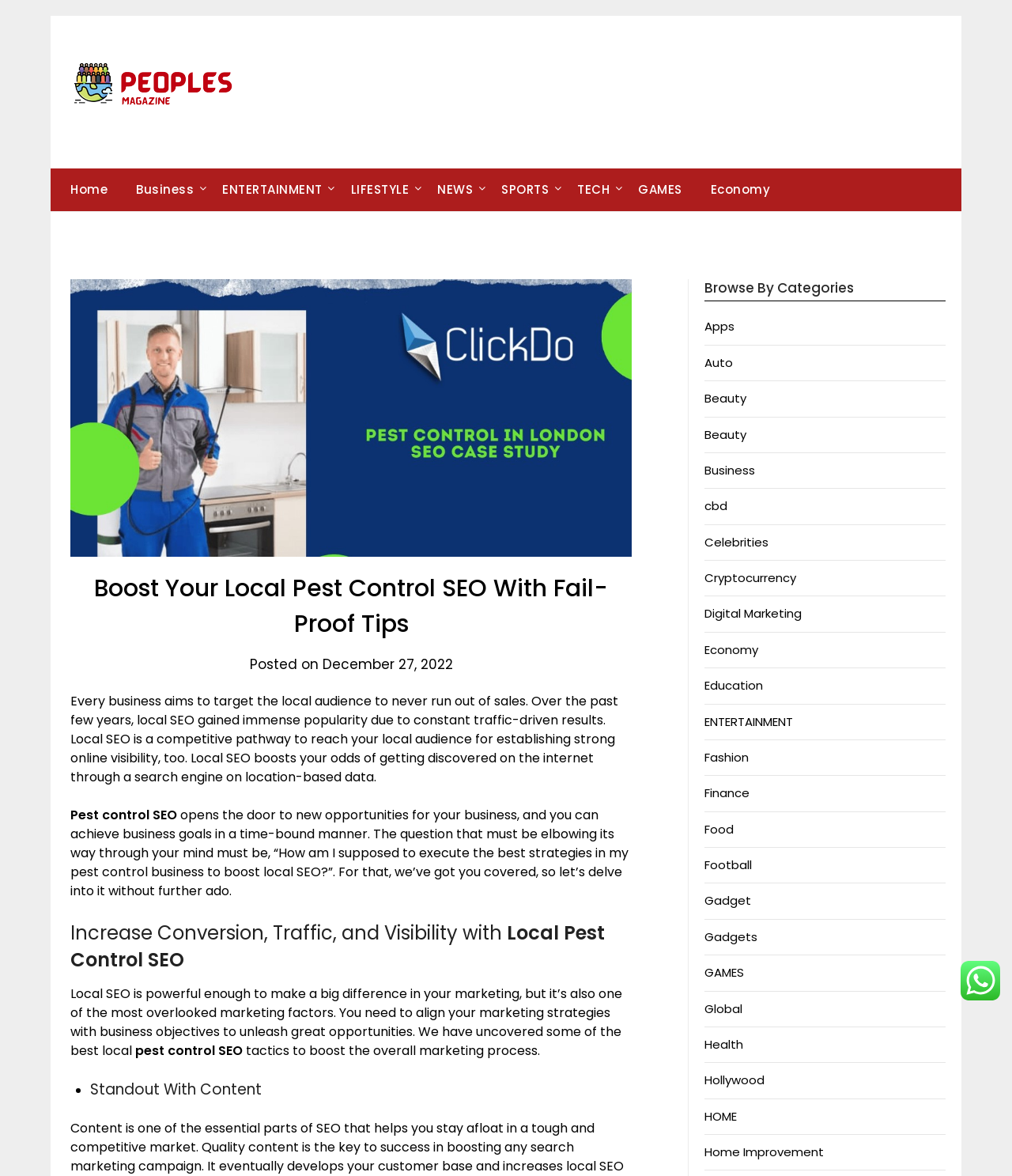Give the bounding box coordinates for the element described as: "Football".

[0.696, 0.728, 0.743, 0.742]